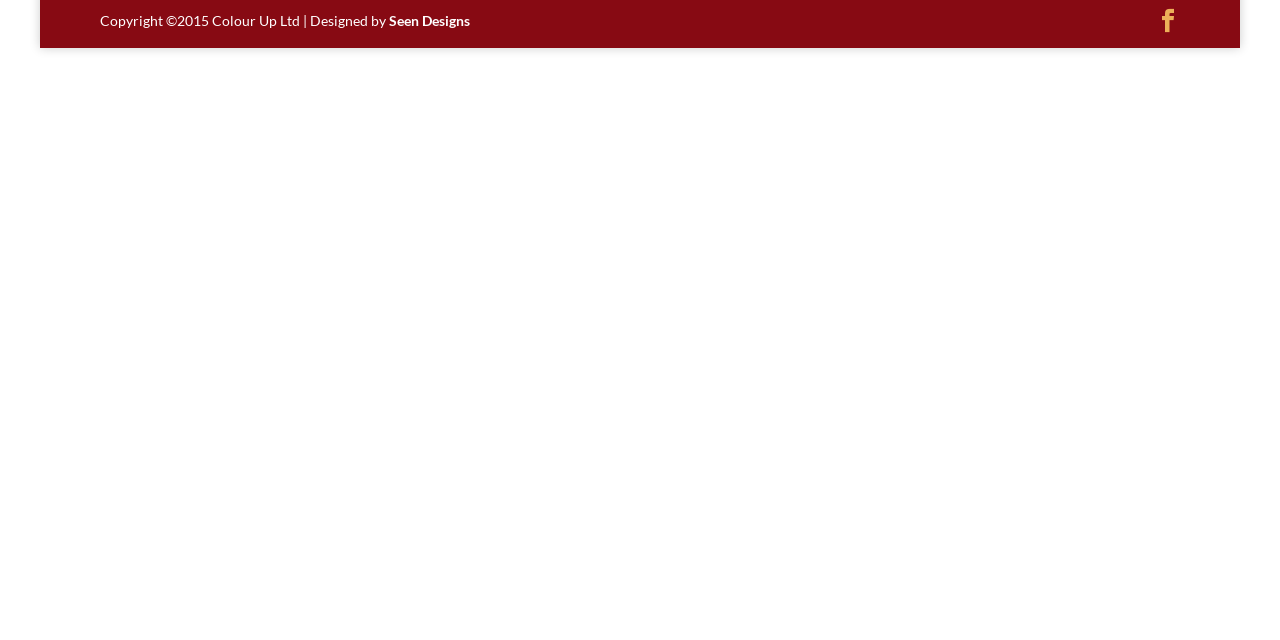Bounding box coordinates should be provided in the format (top-left x, top-left y, bottom-right x, bottom-right y) with all values between 0 and 1. Identify the bounding box for this UI element: Seen Designs

[0.304, 0.018, 0.367, 0.045]